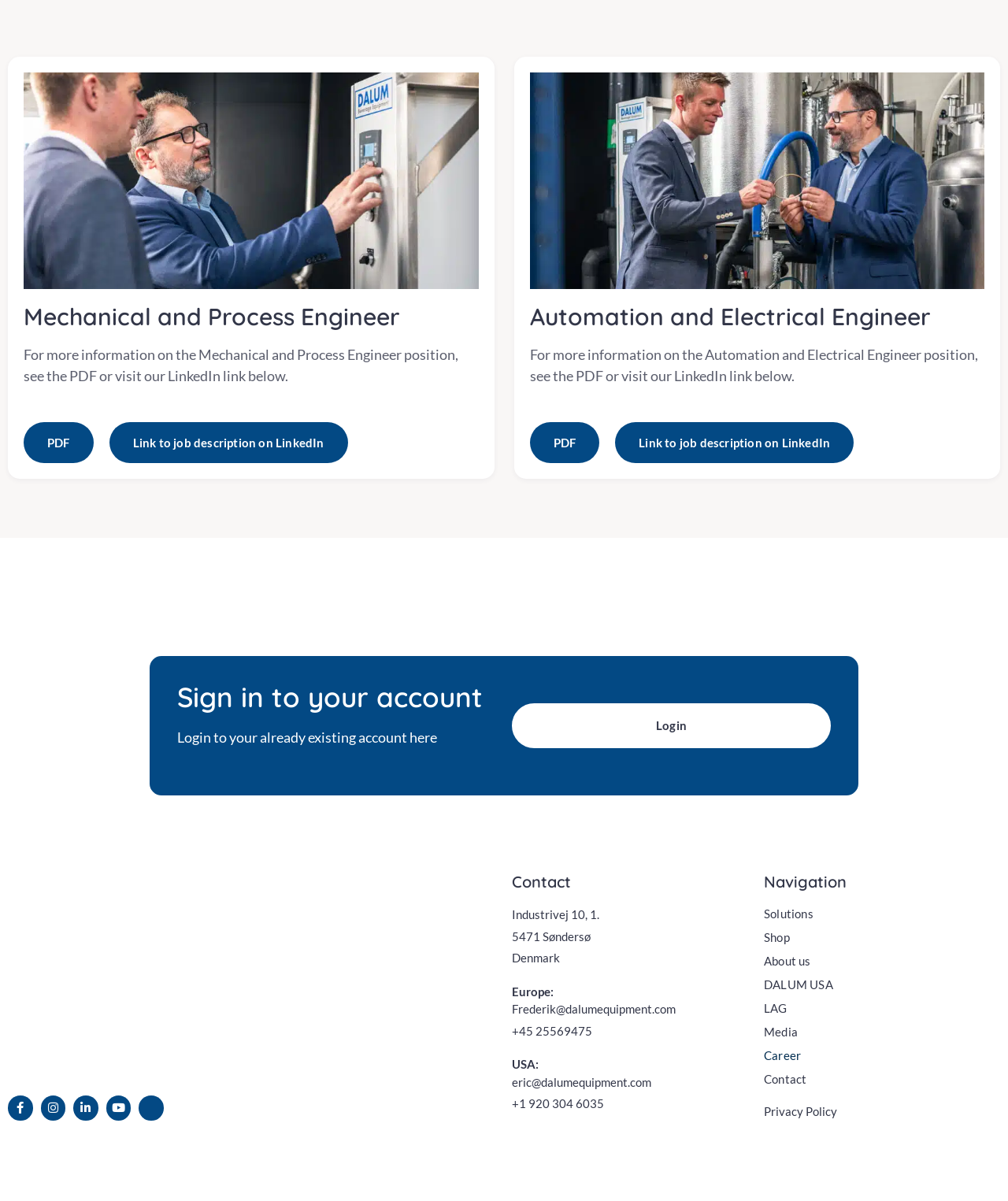Identify the bounding box coordinates of the clickable section necessary to follow the following instruction: "View job description on LinkedIn". The coordinates should be presented as four float numbers from 0 to 1, i.e., [left, top, right, bottom].

[0.023, 0.351, 0.093, 0.386]